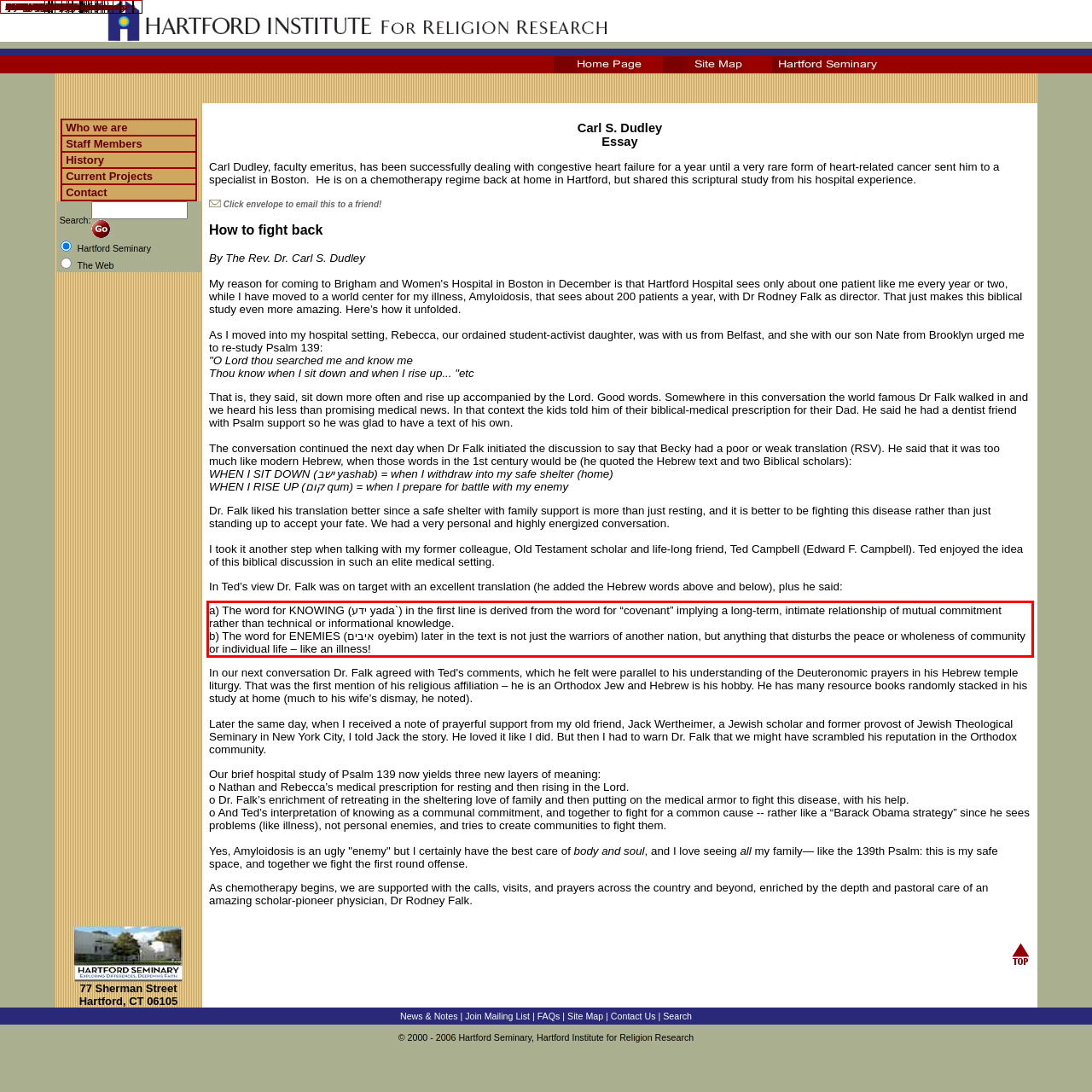Extract and provide the text found inside the red rectangle in the screenshot of the webpage.

a) The word for KNOWING (ידע yada`) in the first line is derived from the word for “covenant” implying a long-term, intimate relationship of mutual commitment rather than technical or informational knowledge. b) The word for ENEMIES (איבים oyebim) later in the text is not just the warriors of another nation, but anything that disturbs the peace or wholeness of community or individual life – like an illness!